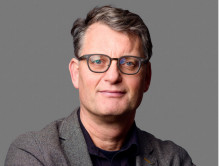Can you give a detailed response to the following question using the information from the image? What is the man's role?

The textual reference alongside the image indicates that the man, Sibout Nooteboom, is a technical secretary, which suggests a professional setting related to environmental and development discussions.